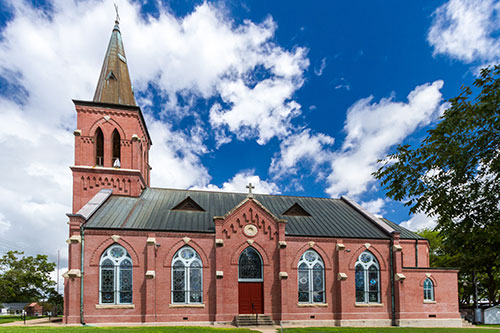Detail every aspect of the image in your description.

The image depicts a stunning brick church characterized by its tall, steepled tower and intricate stained-glass windows. The architectural style reflects a classic design, featuring pointed arches and a spacious facade. Surrounding the church are green lawns and a few trees, enhancing the serene atmosphere. The vibrant blue sky is dotted with fluffy white clouds, suggesting a beautiful day. This image encapsulates the essence of the North Second Street Church of Christ, inviting viewers to appreciate both its historical significance and welcoming presence in the community.